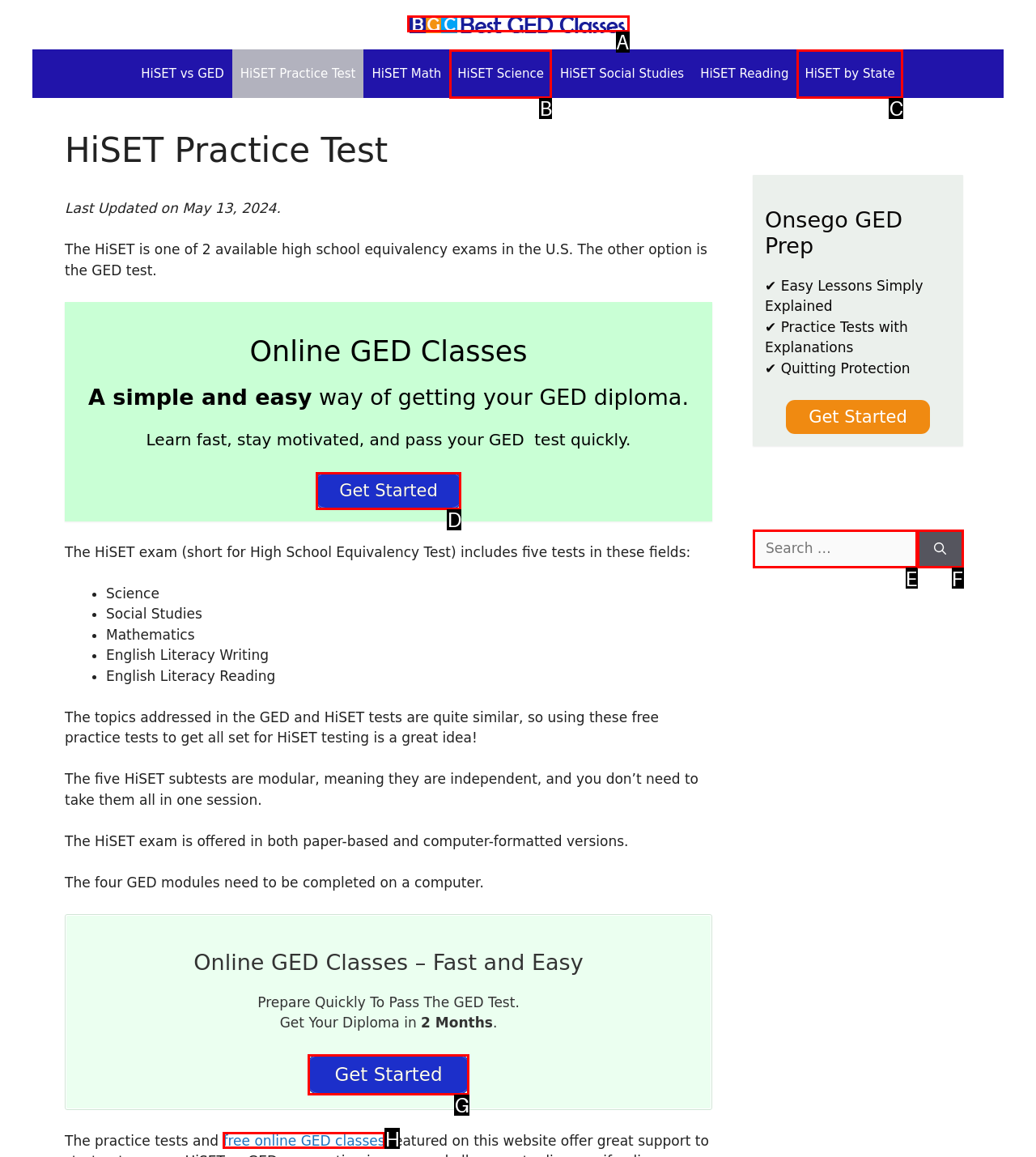Which HTML element matches the description: free online GED classes?
Reply with the letter of the correct choice.

H